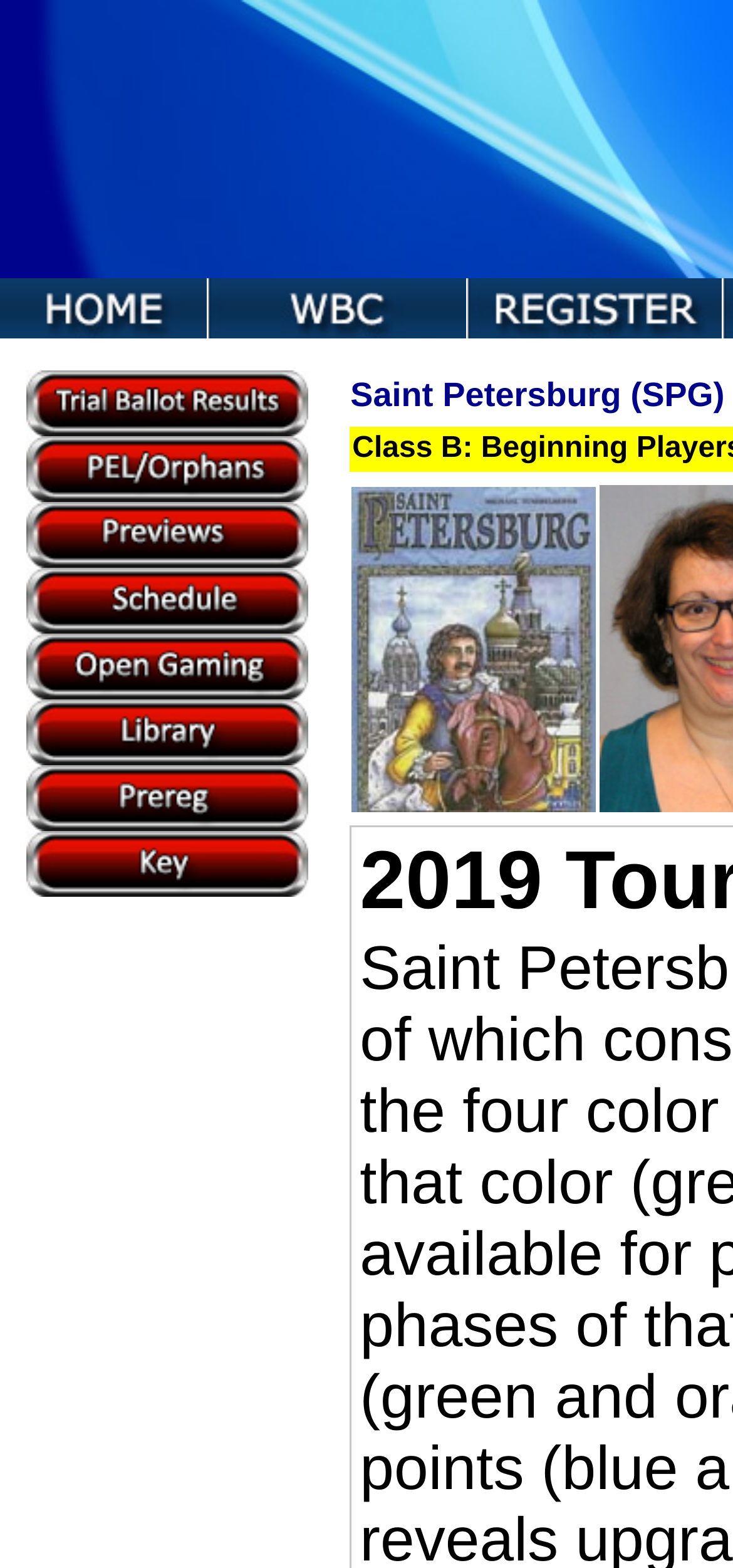Determine the bounding box coordinates of the element that should be clicked to execute the following command: "Access WBC Tournament Previews".

[0.037, 0.347, 0.421, 0.367]